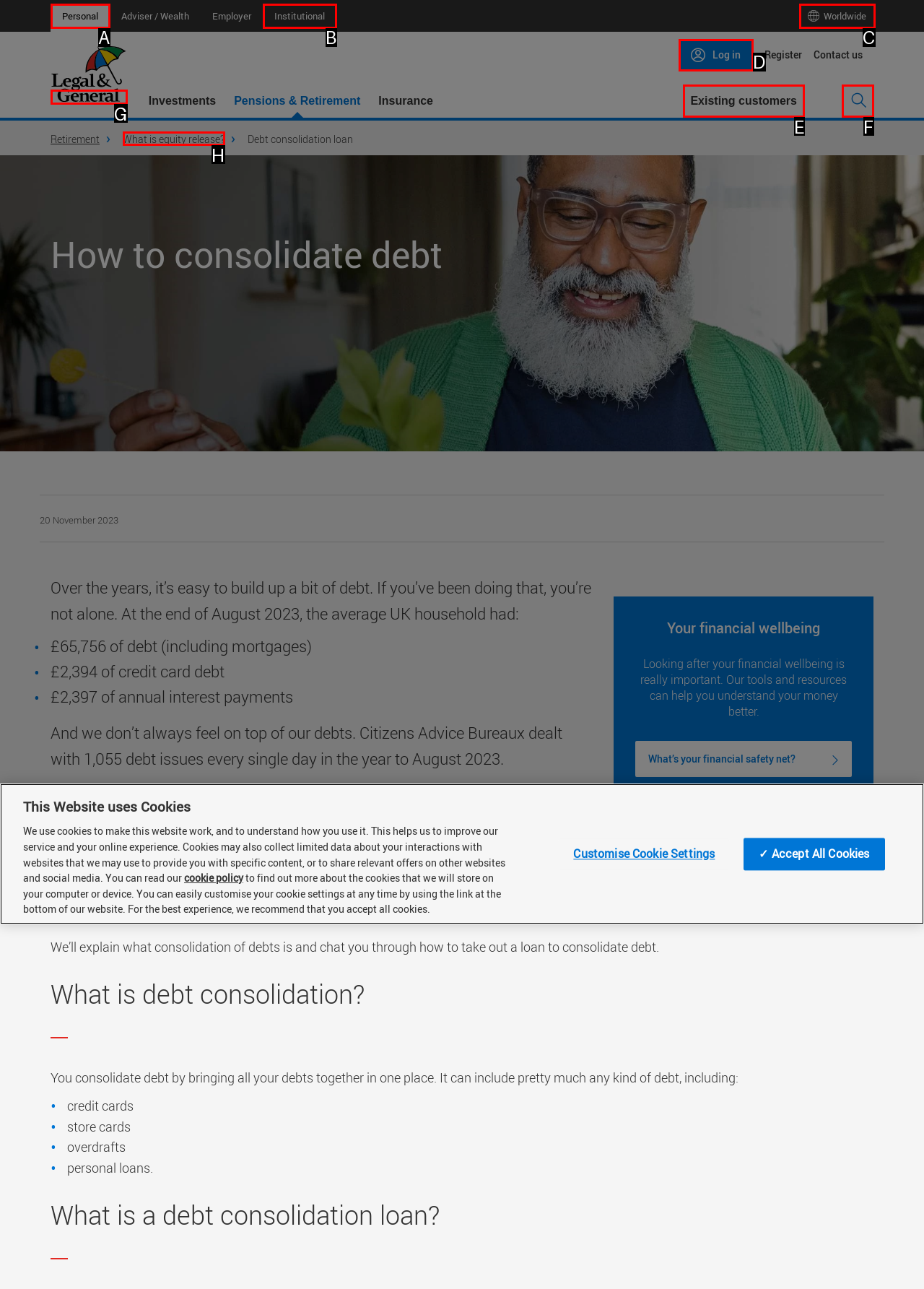Find the HTML element that matches the description: What is equity release?. Answer using the letter of the best match from the available choices.

H